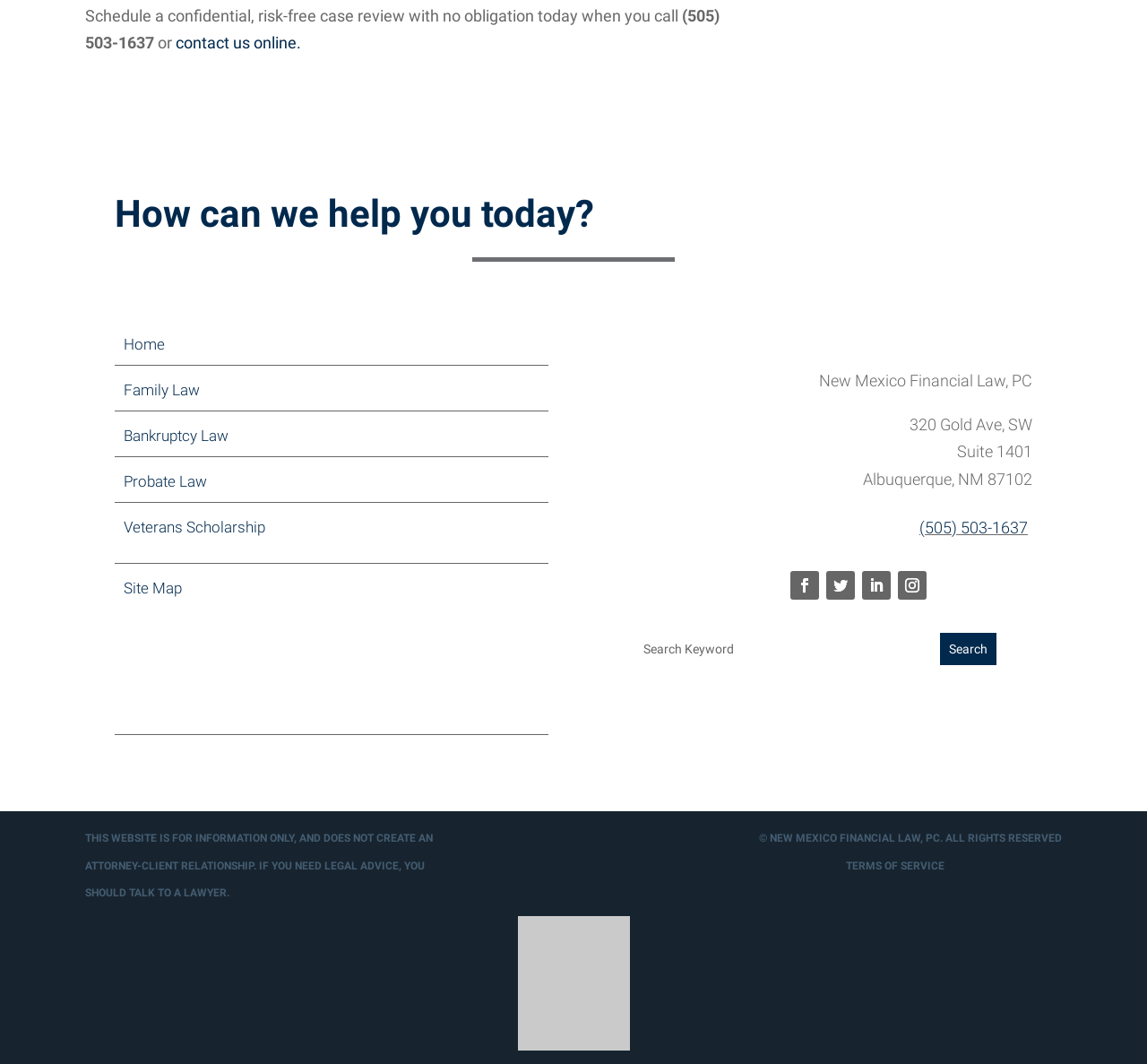Please answer the following question as detailed as possible based on the image: 
How many social media links are there?

The social media links can be found in the bottom section of the webpage, and they are represented by four icons: , , , and .